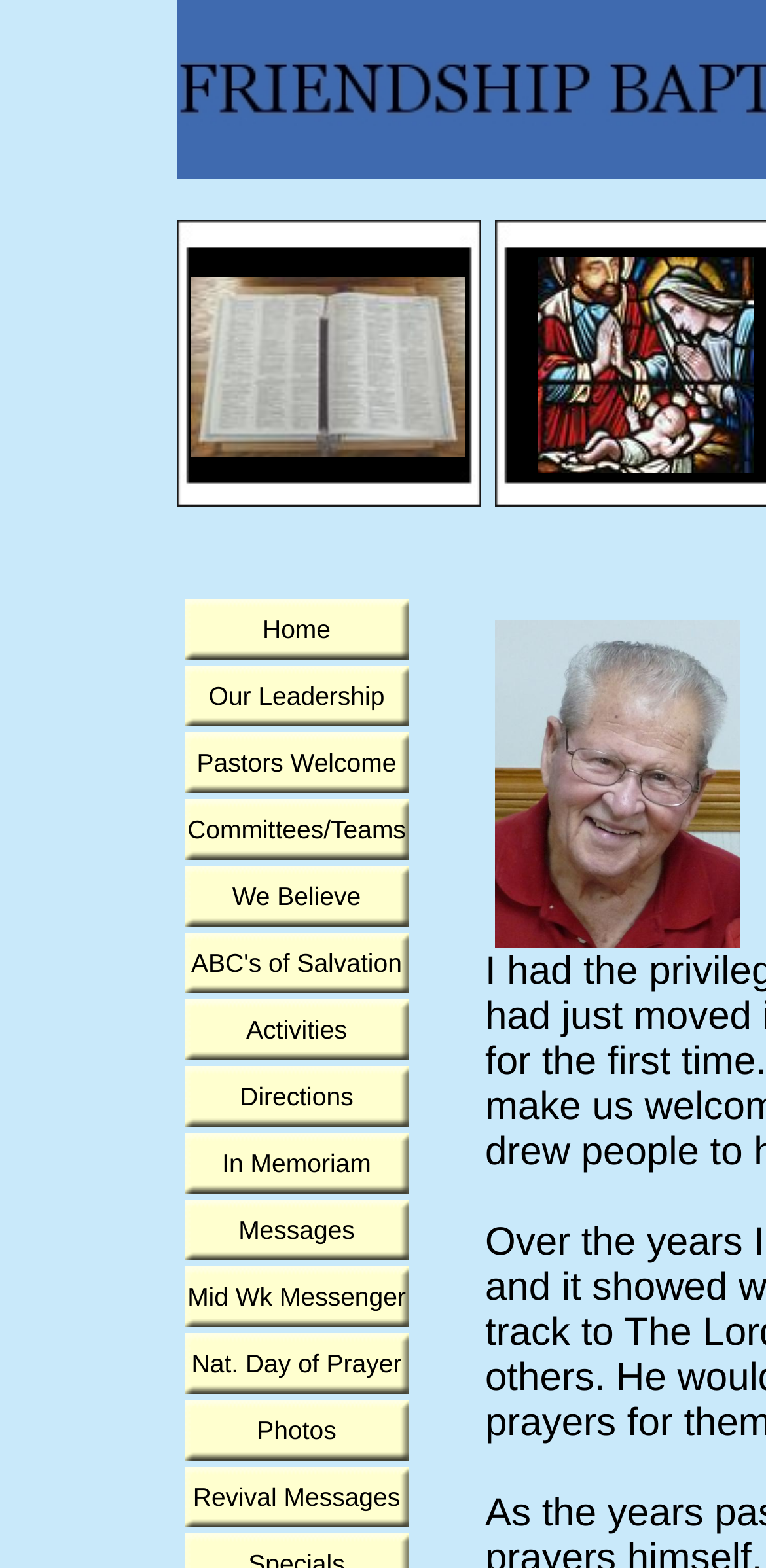Locate the bounding box of the UI element described by: "Messages" in the given webpage screenshot.

[0.241, 0.765, 0.533, 0.804]